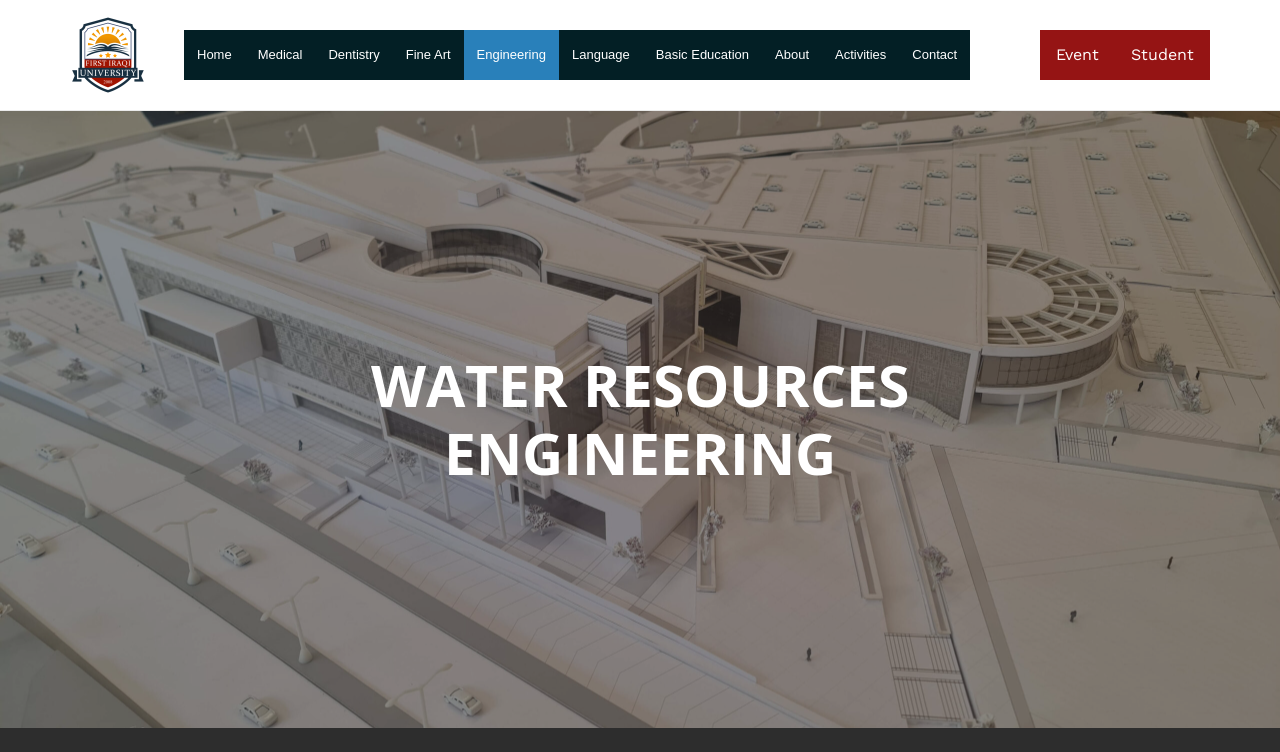Describe every aspect of the webpage in a detailed manner.

The webpage is about Water Resources Engineering at the First Iraqi University. At the top left, there is a university logo, an image with the text "First Iraqi University". Next to the logo, there is a link with the same text. 

Below the logo, there are two navigation menus, one on the left and one on the right. The left navigation menu has 10 links, including "Home", "Medical", "Dentistry", "Fine Art", "Engineering", "Language", "Basic Education", "About", "Activities", and "Contact". These links are arranged horizontally, with "Home" on the left and "Contact" on the right.

The right navigation menu has two links, "Event" and "Student", also arranged horizontally. 

In the main content area, there is a heading that reads "WATER RESOURCES ENGINEERING", which is centered and takes up most of the width of the page.